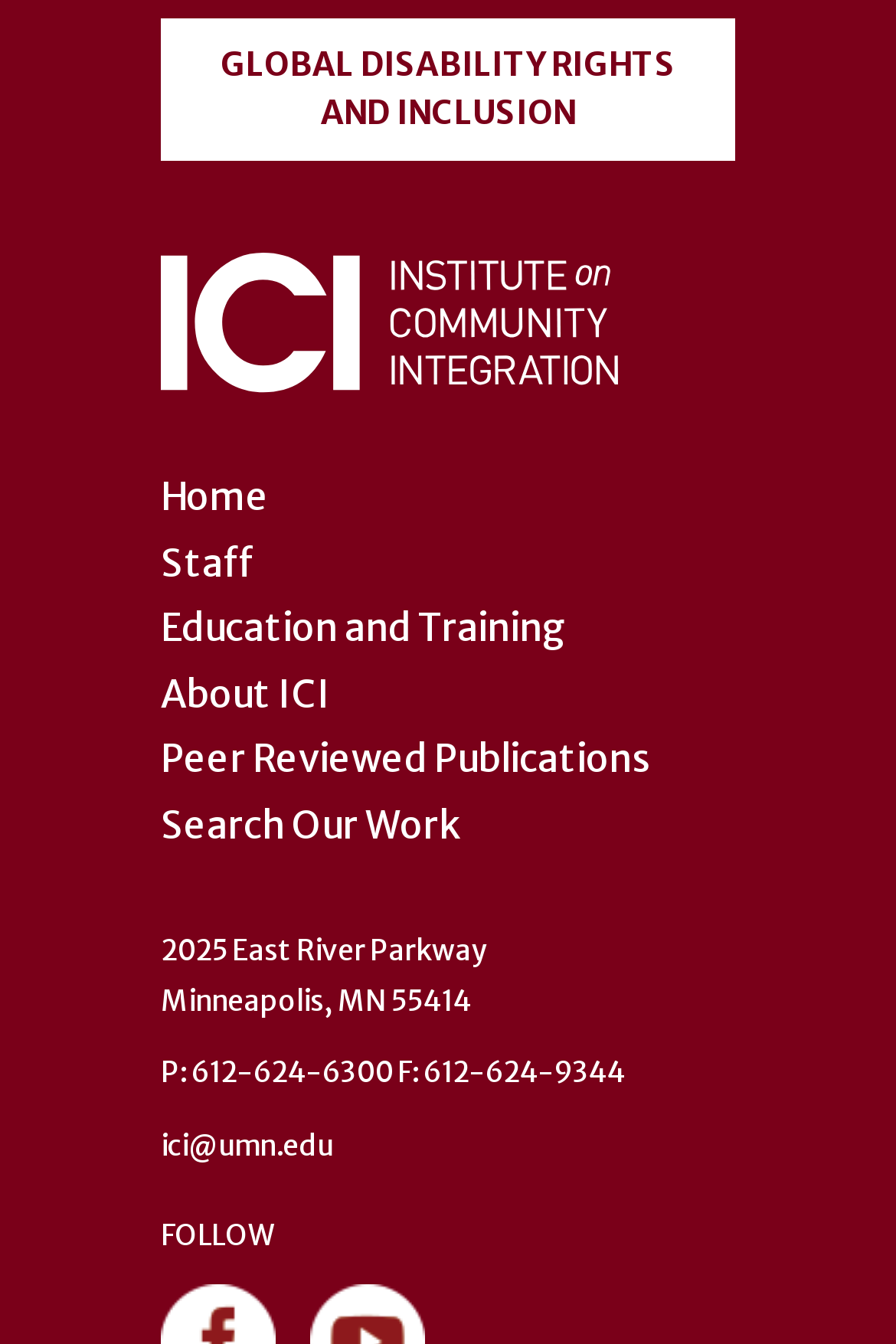Determine the bounding box for the HTML element described here: "Home". The coordinates should be given as [left, top, right, bottom] with each number being a float between 0 and 1.

[0.179, 0.353, 0.3, 0.387]